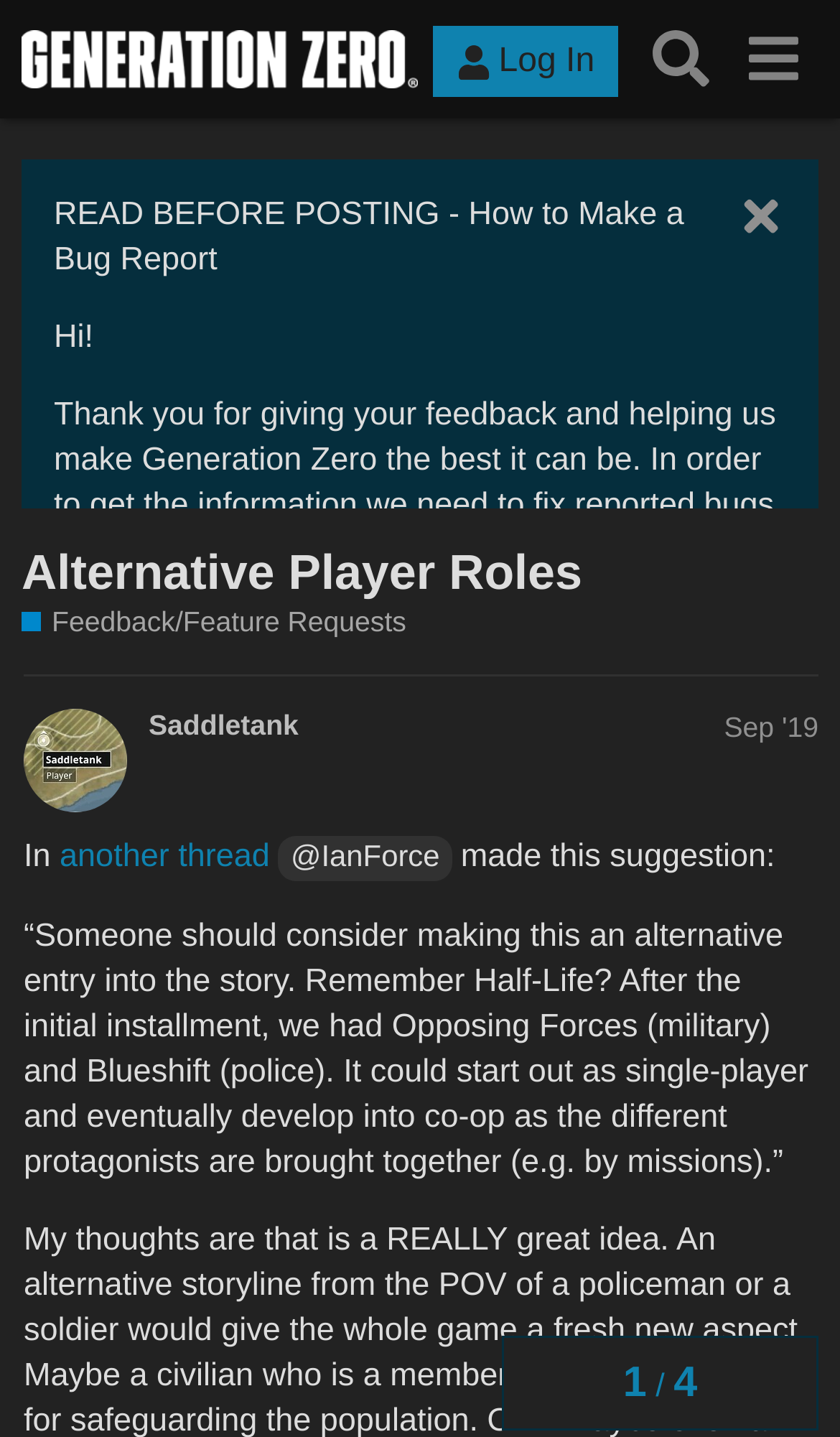Carefully examine the image and provide an in-depth answer to the question: What is the purpose of the feedback and feature requests section?

The purpose of the feedback and feature requests section can be inferred from the text 'Thank you for giving your feedback and helping us make Generation Zero the best it can be.' This text is located at the top of the main content area and sets the tone for the rest of the discussion.